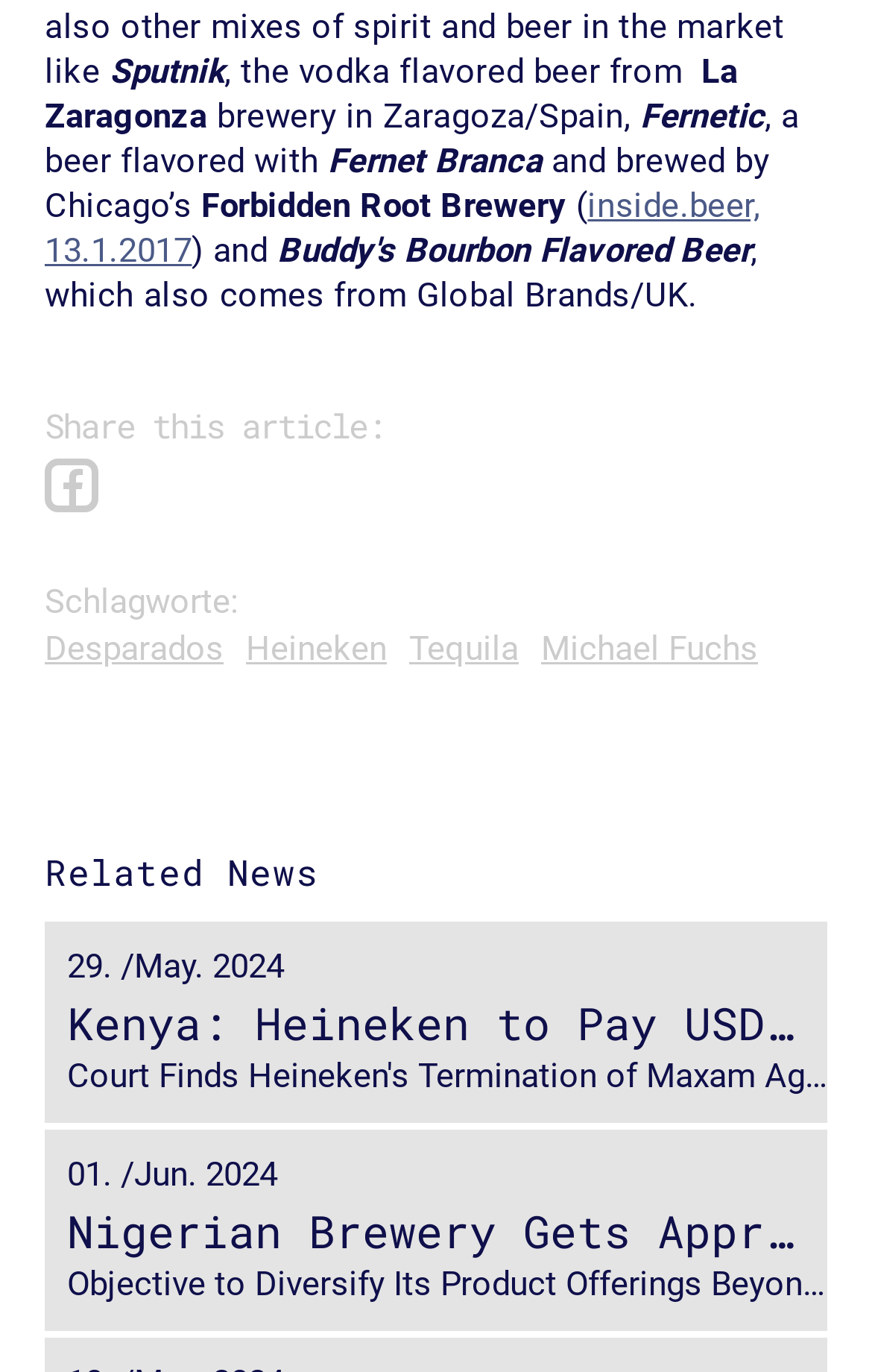What is the name of the beer flavored with Fernet Branca?
Provide a detailed answer to the question, using the image to inform your response.

The answer can be found in the StaticText elements that read 'Fernetic' and ', a beer flavored with Fernet Branca'. This indicates that Fernetic is the name of the beer flavored with Fernet Branca.